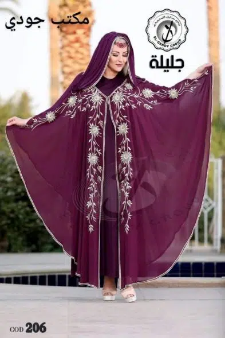Please answer the following question using a single word or phrase: 
What is the color of the abaya?

Dark red